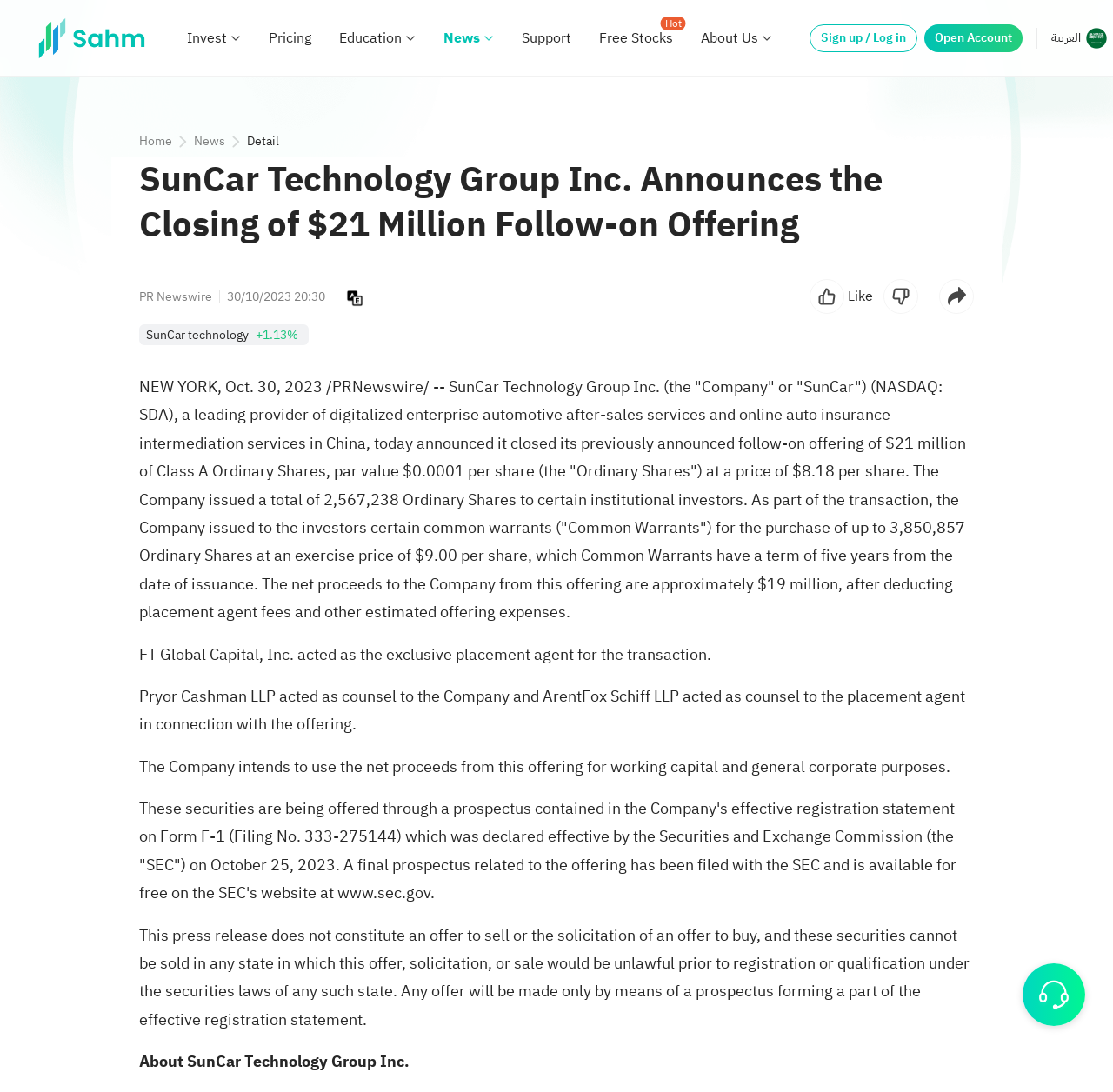Describe all significant elements and features of the webpage.

The webpage appears to be a news article or press release from SunCar Technology Group Inc. The top section of the page features a navigation menu with links to various sections, including "Invest", "Pricing", "Education", "News", "Support", and "Free Stocks". Below this menu, there is a prominent headline that reads "SunCar Technology Group Inc. Announces the Closing of $21 Million Follow-on Offering".

To the left of the headline, there is a small image of a person named "Sahm". Below the headline, there is a brief summary of the article, which mentions the company's announcement of a $21 million follow-on offering. The article itself is divided into several paragraphs, with the main content starting from the top-left corner of the page.

The article provides details about the company's offering, including the price per share, the number of shares issued, and the net proceeds. It also mentions the company's plans to use the funds for working capital and general corporate purposes. The article includes quotes from the company's representatives and provides additional information about the offering.

On the right side of the page, there are several links to related articles or resources, including a link to the company's website and a link to the Securities and Exchange Commission's website. At the bottom of the page, there is a section titled "About SunCar Technology Group Inc." that provides a brief overview of the company.

Throughout the page, there are several static text elements that provide additional information or context, such as the date and time of the article's publication, the company's stock price, and the names of the law firms involved in the transaction. Overall, the page appears to be a formal news article or press release that provides detailed information about SunCar Technology Group Inc.'s recent financial activities.